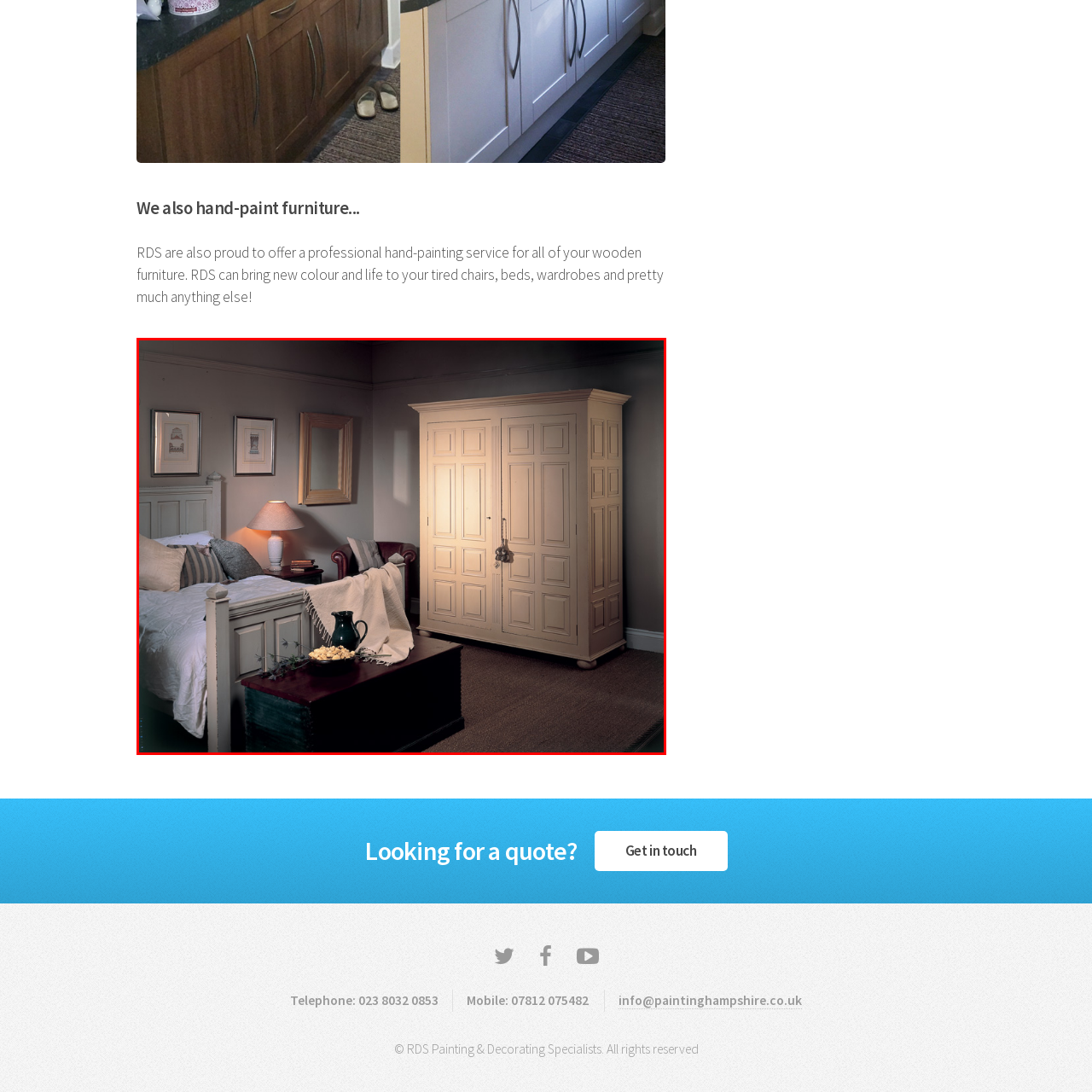Look at the image highlighted by the red boundary and answer the question with a succinct word or phrase:
What is the purpose of the lamp?

Providing warm light